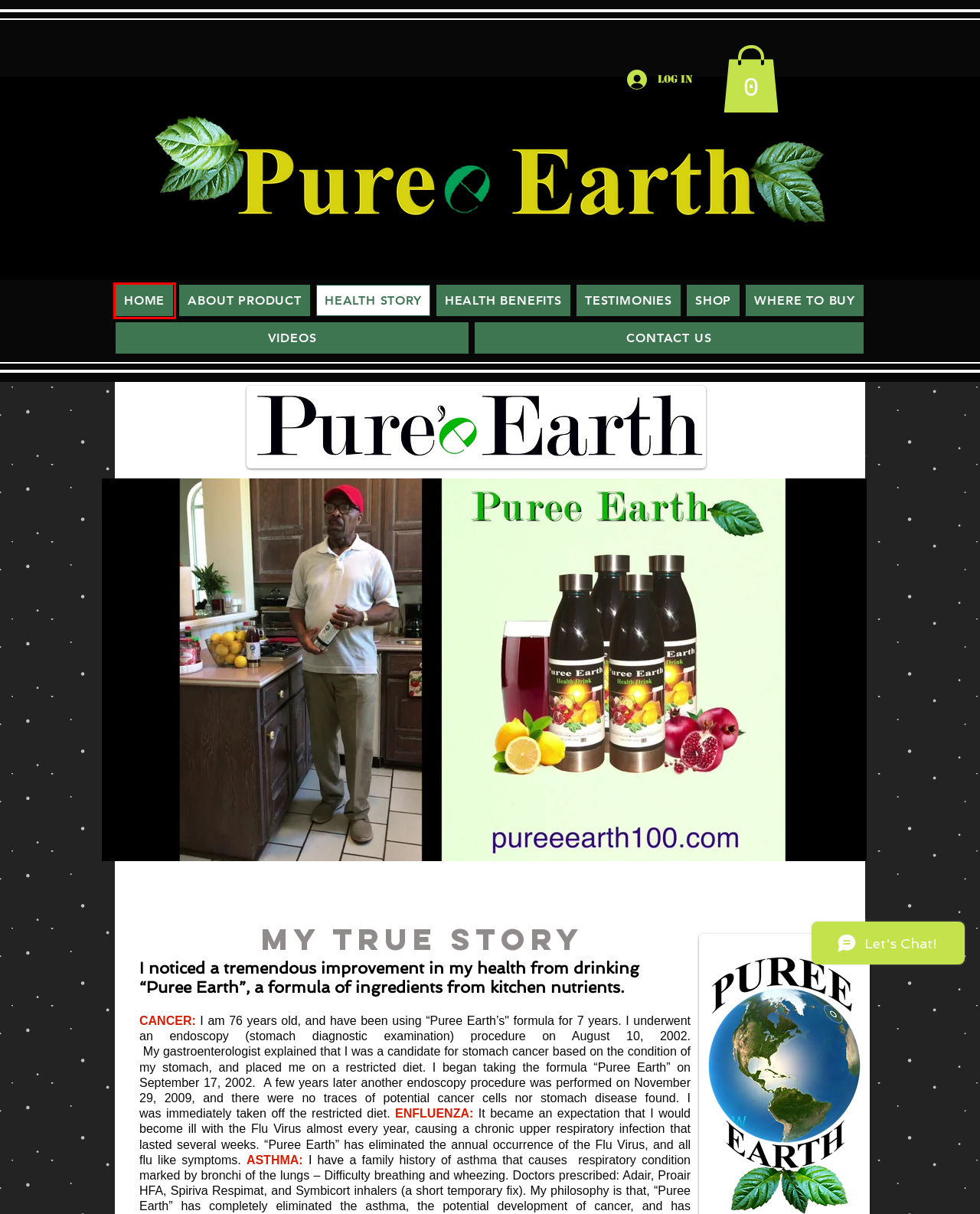Consider the screenshot of a webpage with a red bounding box around an element. Select the webpage description that best corresponds to the new page after clicking the element inside the red bounding box. Here are the candidates:
A. www.pureeearth100.com | healthy drink
B. WHERE TO BUY | pureeearth100.com
C. ABOUT PRODUCT | pureeearth100.com
D. CONTACT US | pureeearth100.com
E. SHOP | pureeearth100.com
F. HEALTH BENEFITS | pureeearth100.com
G. TESTIMONIES | pureeearth100.com
H. Cart Page | pureeearth100.com

A